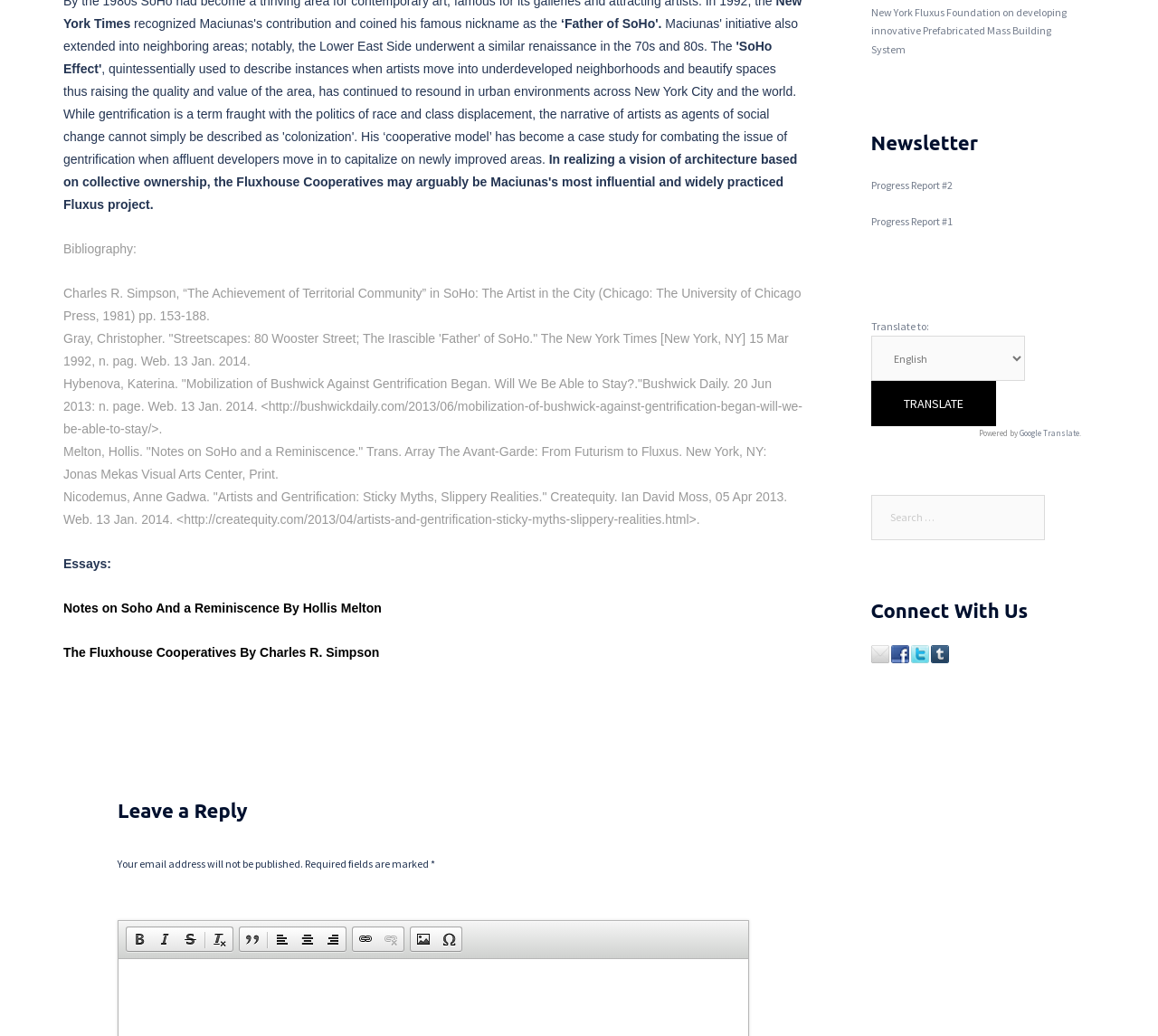Please identify the bounding box coordinates of the element's region that should be clicked to execute the following instruction: "Leave a reply". The bounding box coordinates must be four float numbers between 0 and 1, i.e., [left, top, right, bottom].

[0.102, 0.771, 0.646, 0.794]